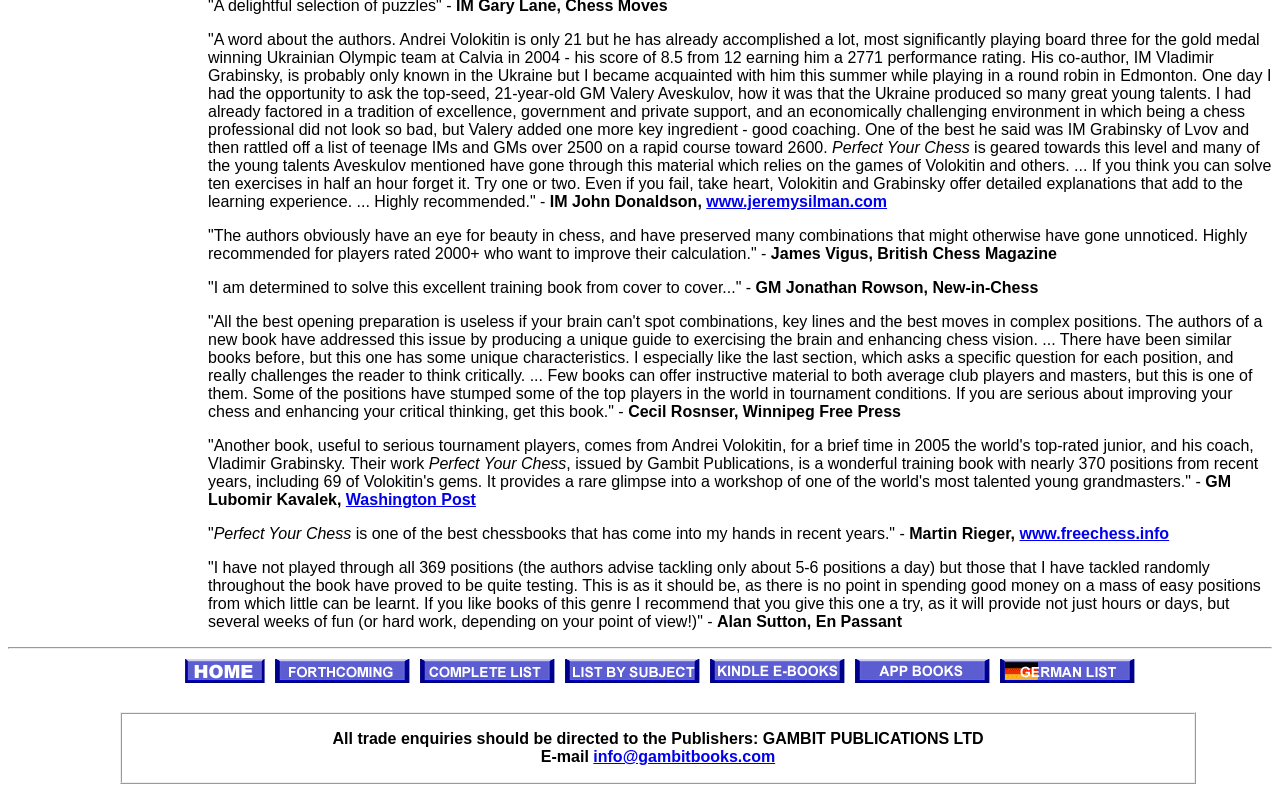What is the name of the book being described?
Provide a detailed and well-explained answer to the question.

The name of the book being described can be found in multiple places on the webpage, including the text 'Perfect Your Chess' which appears several times, and the quotes from various reviewers and authors that mention the book title.